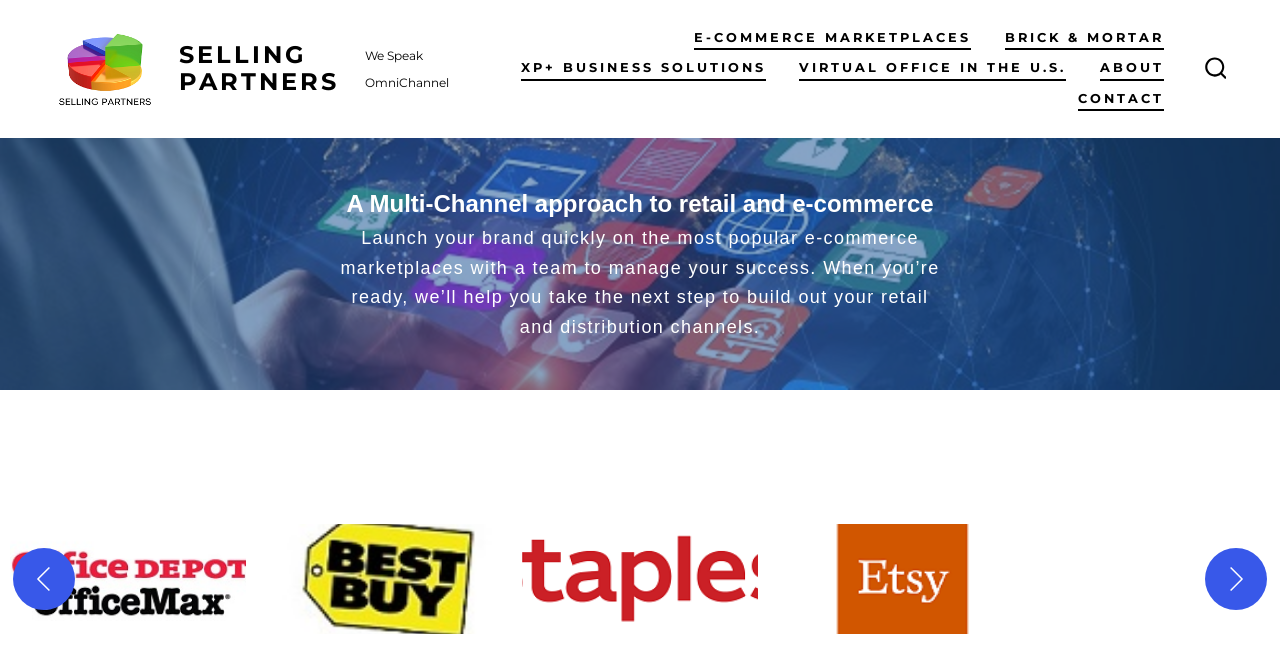What is the theme of the images in the carousel gallery?
Kindly answer the question with as much detail as you can.

Based on the context of the webpage, it is likely that the images in the carousel gallery are related to retail and e-commerce, possibly showcasing products or services offered by Selling Partners.